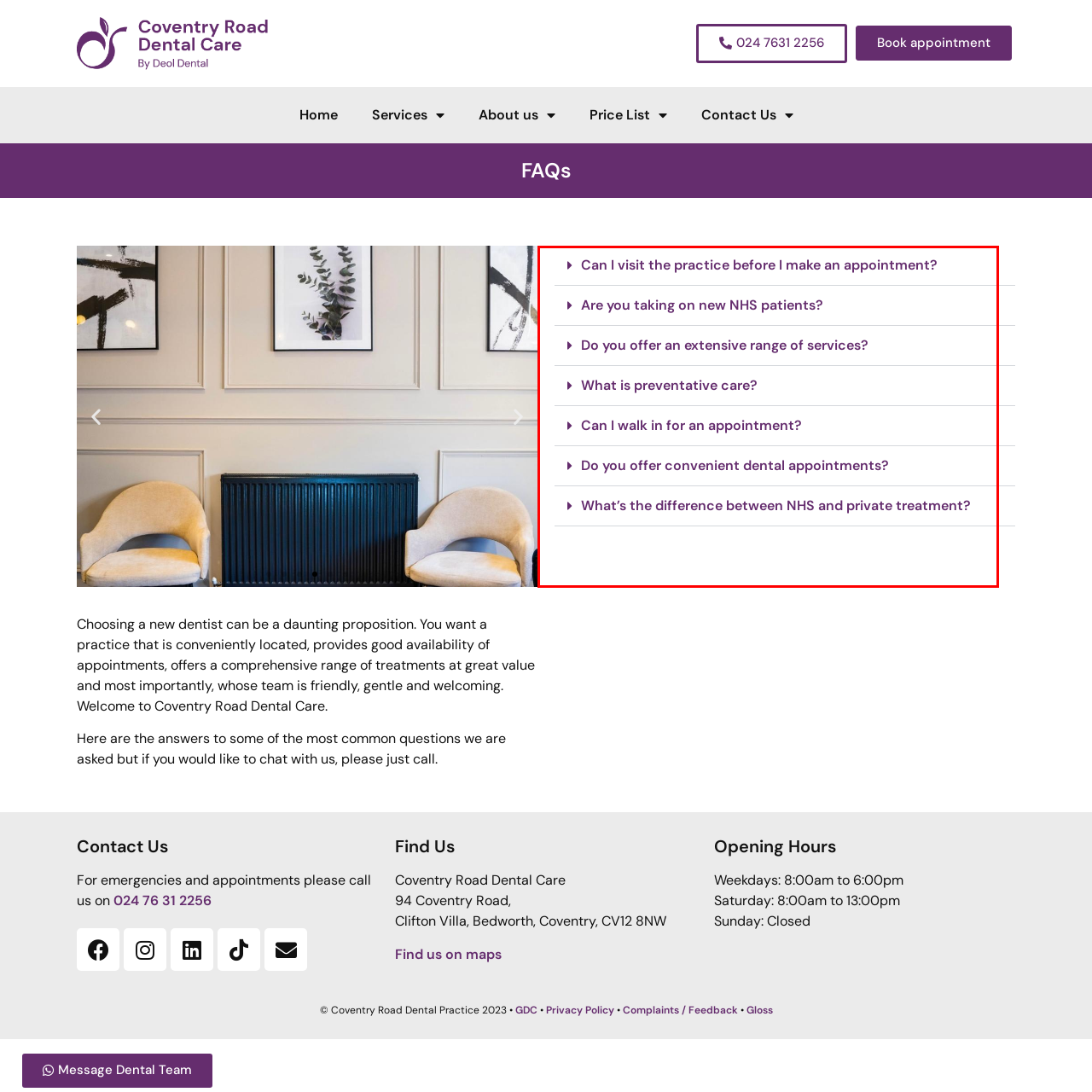Examine the segment of the image contained within the black box and respond comprehensively to the following question, based on the visual content: 
Is preventative care explained?

I looked at the list of FAQs and found that question 4, 'What is preventative care?' is included, which implies that preventative care is explained in the dental practice's services.